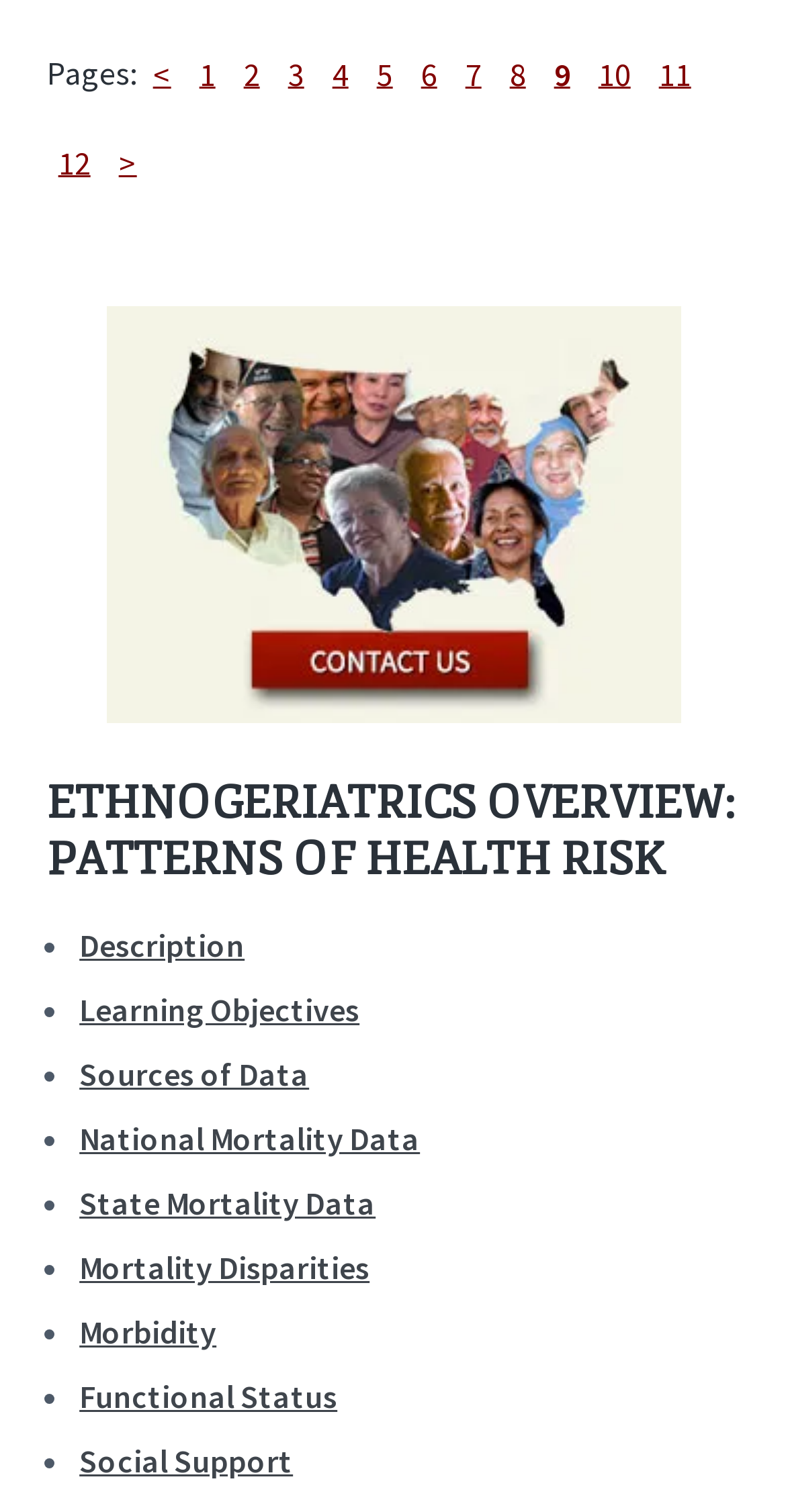Using the given description, provide the bounding box coordinates formatted as (top-left x, top-left y, bottom-right x, bottom-right y), with all values being floating point numbers between 0 and 1. Description: Sources of Data

[0.101, 0.697, 0.393, 0.724]